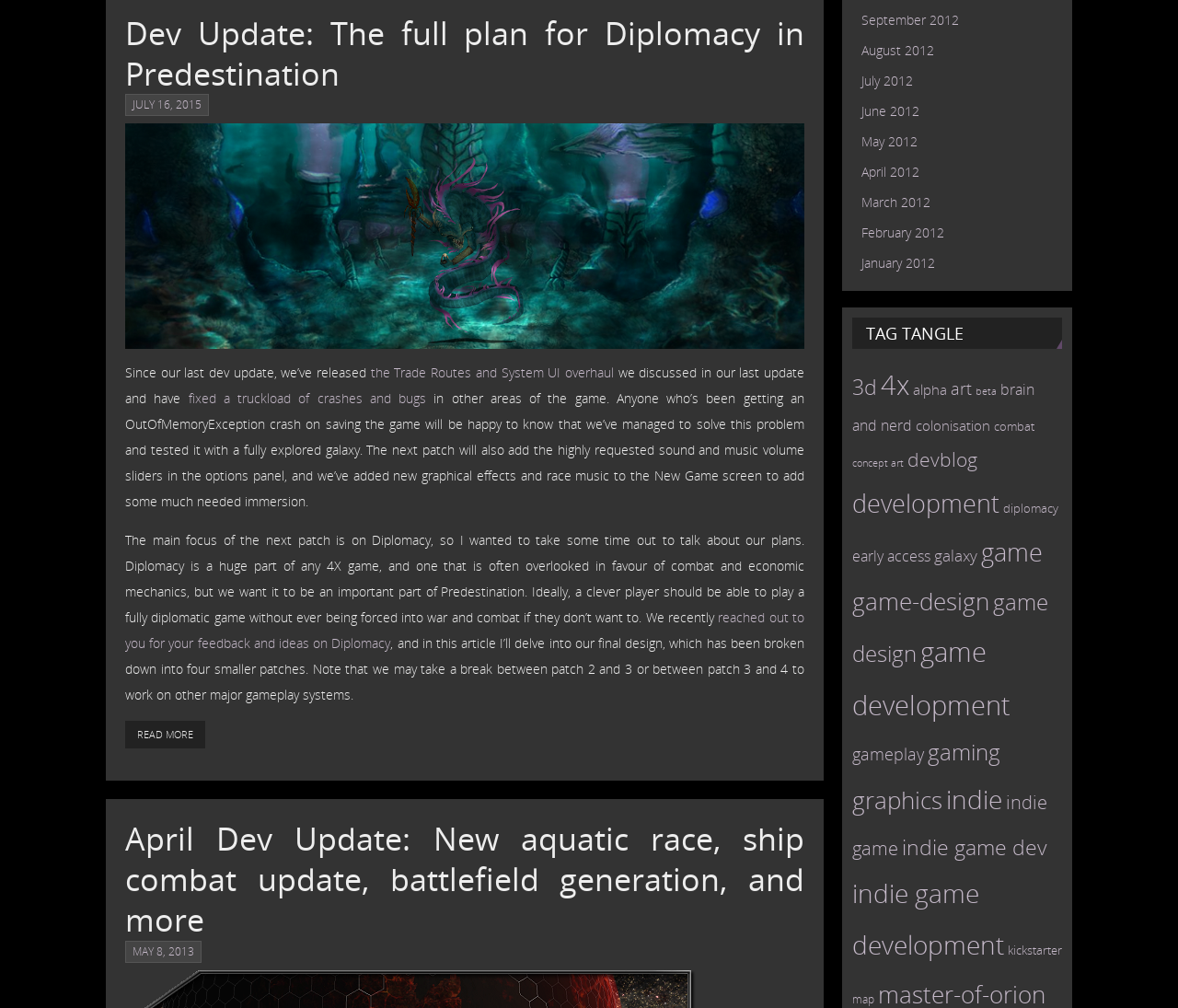What is the new feature added to the options panel?
Examine the image closely and answer the question with as much detail as possible.

The new feature added to the options panel is the sound and music volume sliders, which is a highly requested feature by players.